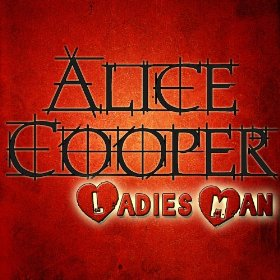Where were the live performances recorded?
Using the visual information from the image, give a one-word or short-phrase answer.

Toronto